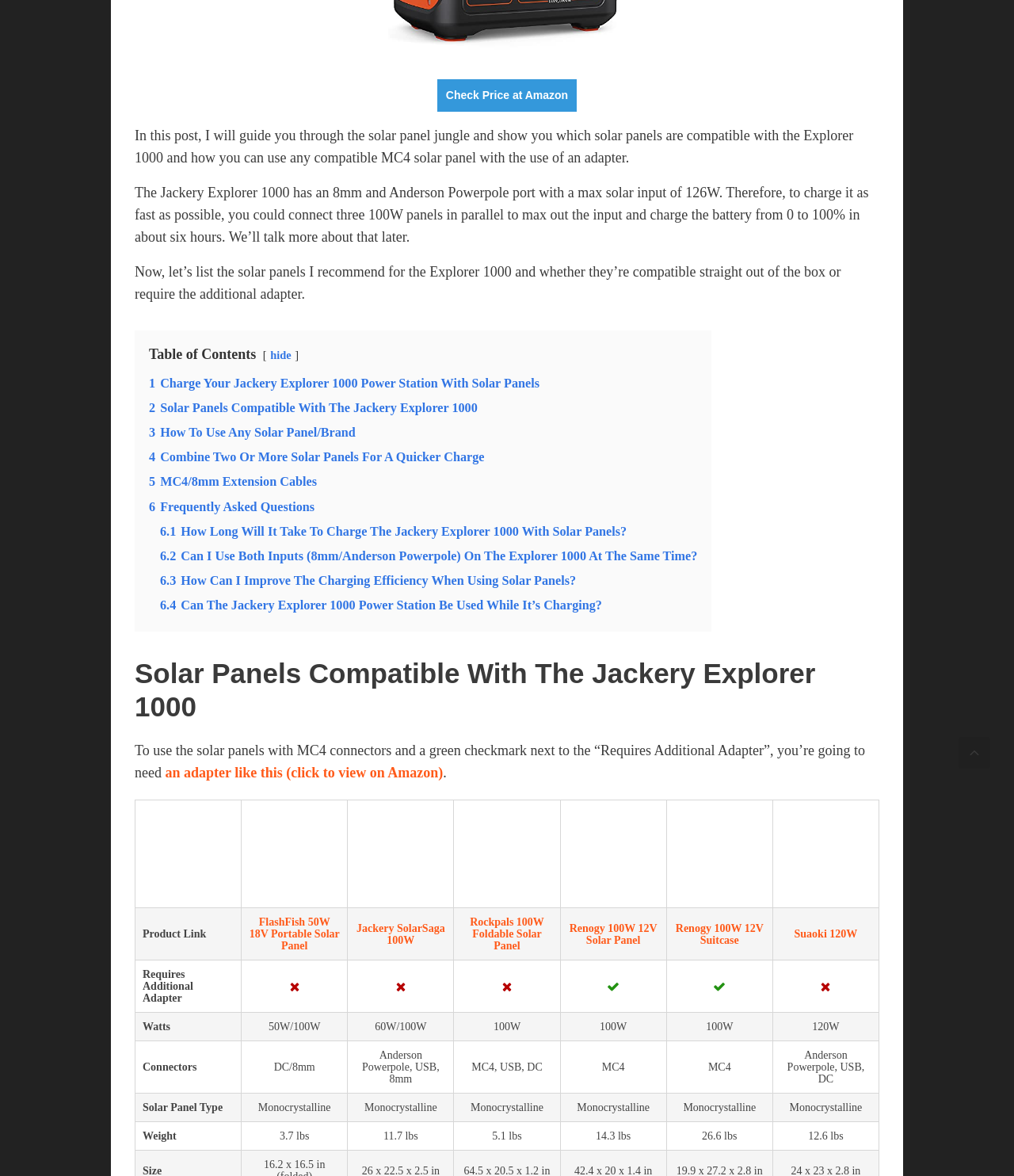Find the bounding box coordinates for the UI element that matches this description: "Jackery SolarSaga 100W".

[0.352, 0.784, 0.439, 0.805]